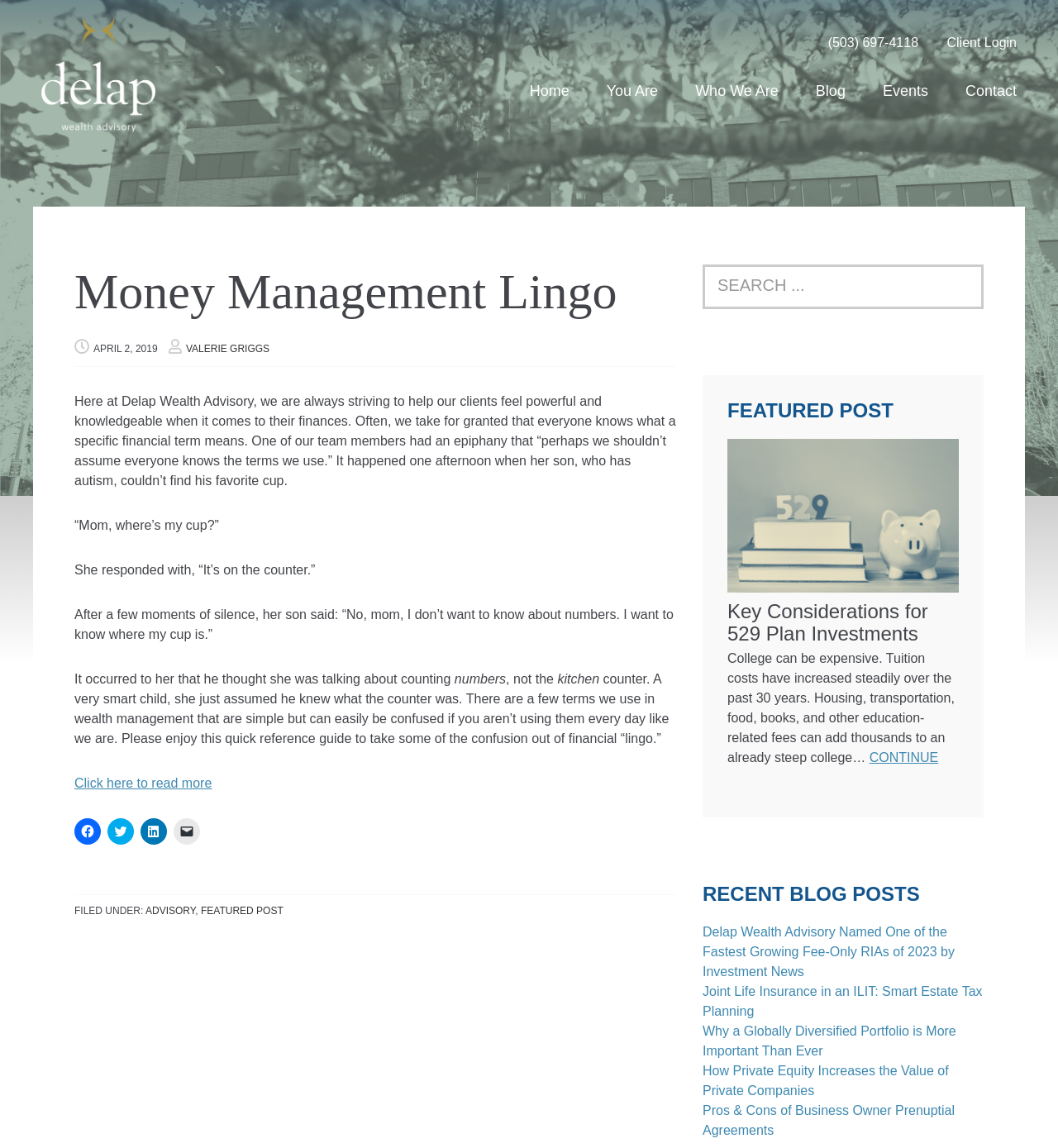How many recent blog posts are listed?
Please craft a detailed and exhaustive response to the question.

At the bottom of the webpage, there are four recent blog posts listed under the 'RECENT BLOG POSTS' heading. These posts have titles and can be clicked to read more.